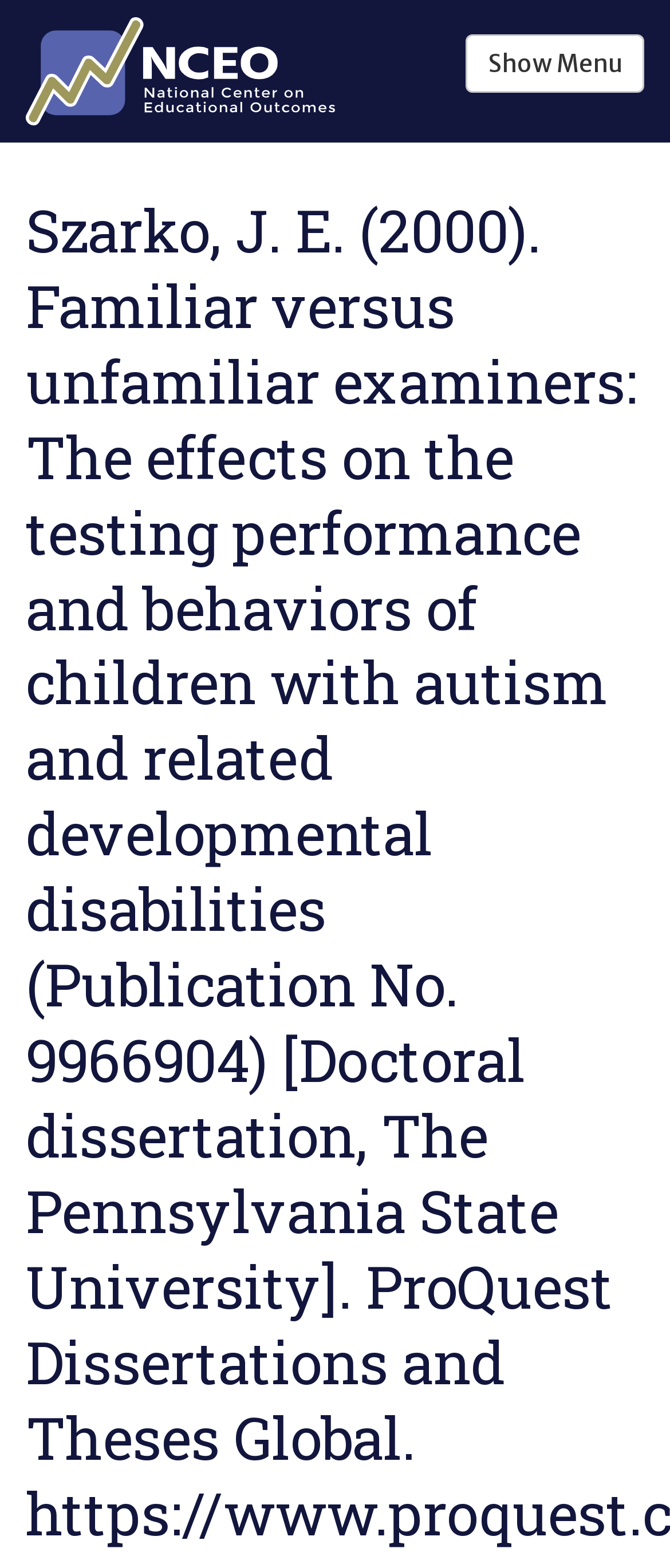Extract the bounding box coordinates for the UI element described by the text: "title="Home"". The coordinates should be in the form of [left, top, right, bottom] with values between 0 and 1.

[0.038, 0.011, 0.5, 0.08]